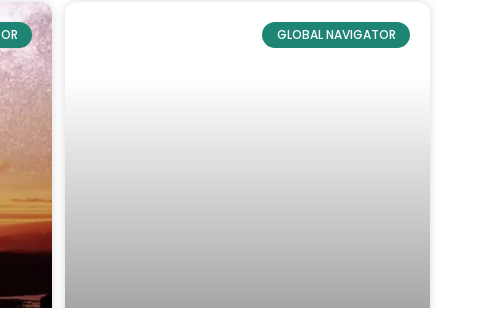Give a thorough explanation of the image.

The image depicts a captivating scene associated with the article titled "Insights from Mykonos – A Chat with Resort Maestro, Sophia Mandros." This article explores the unique insights and experiences of Sophia Mandros, a key figure in one of Mykonos' enchanting resorts. The image likely complements the narrative of the article, drawing readers into the picturesque atmosphere of Mykonos, known for its stunning landscapes and vibrant culture. The accompanying section labeled "GLOBAL NAVIGATOR" suggests a broader context for adventurous travelers seeking to explore and enjoy new destinations. This image represents the allure and charm that Mykonos holds as a travel destination, captivating the imagination of potential visitors.